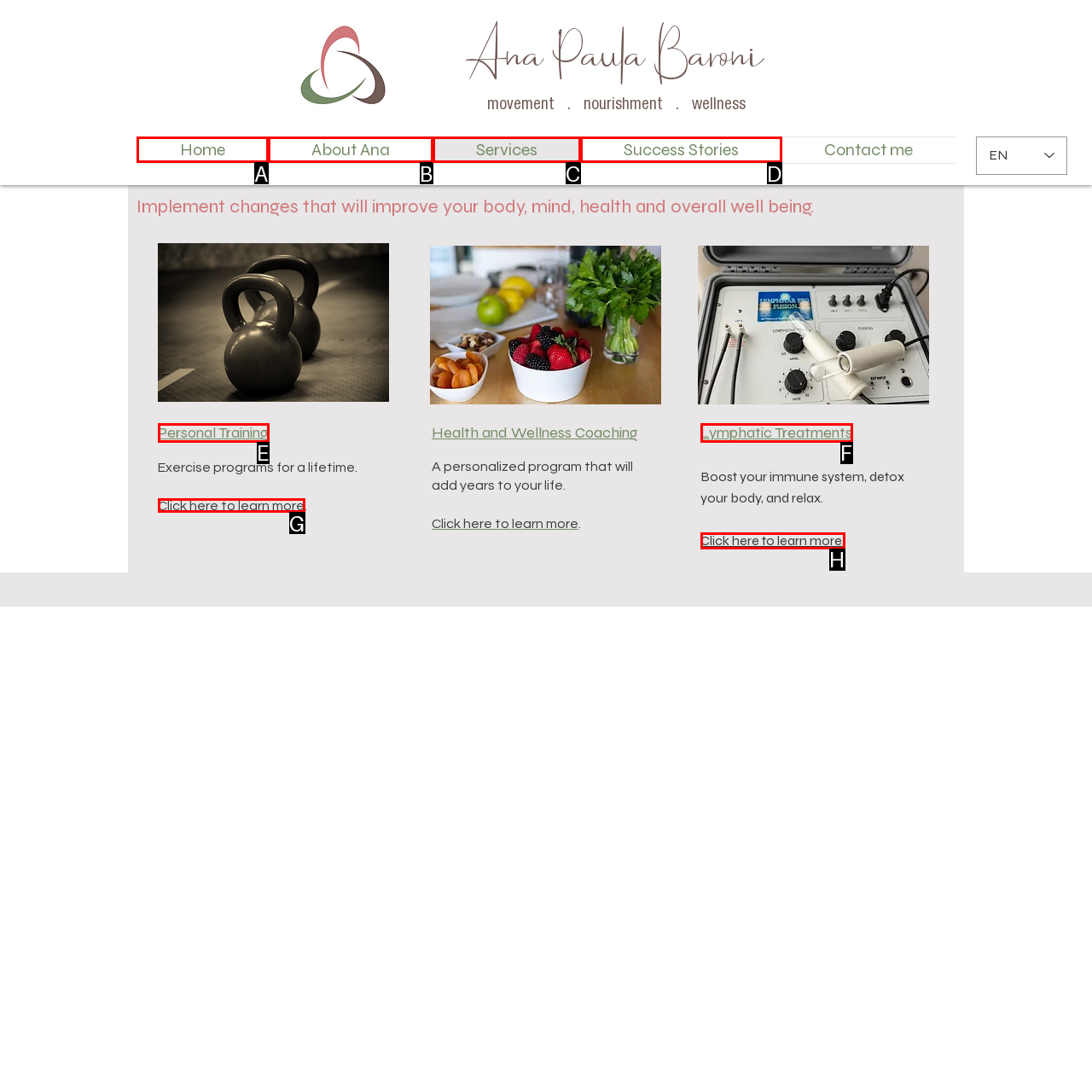Find the HTML element that suits the description: Click here to learn more
Indicate your answer with the letter of the matching option from the choices provided.

G